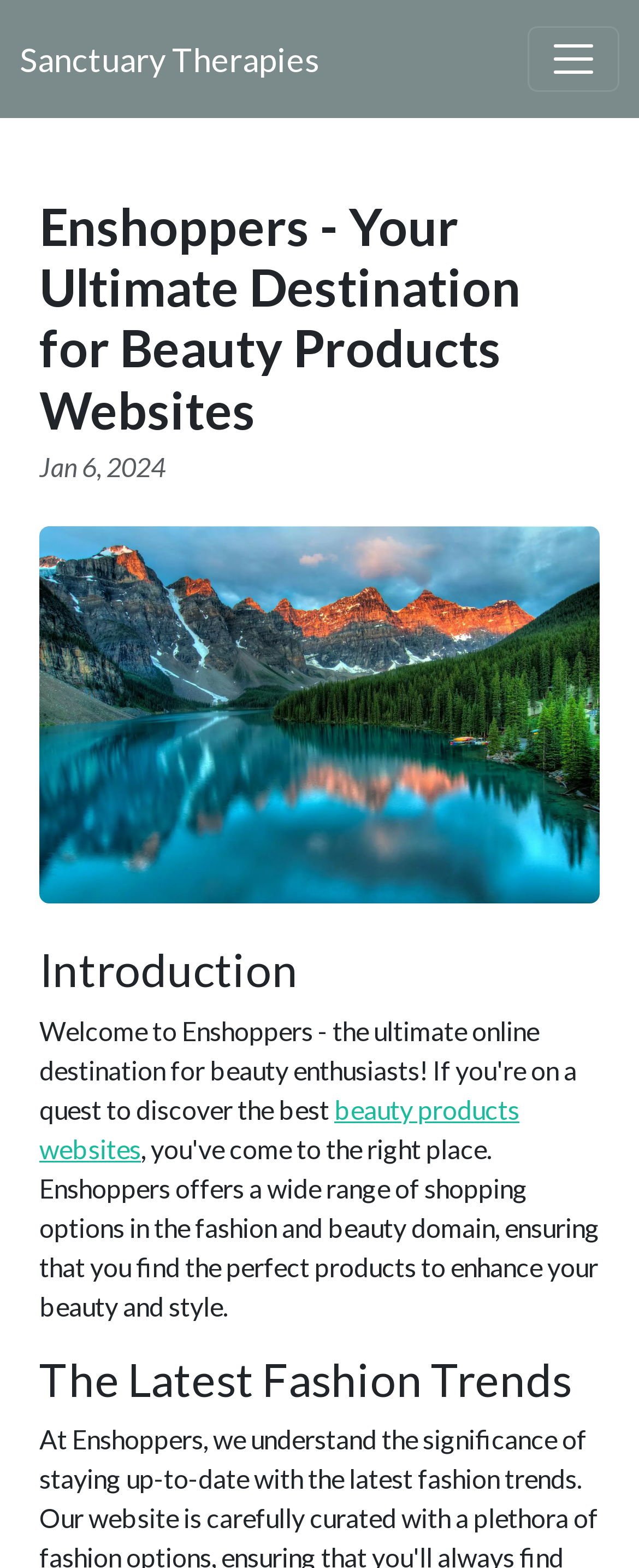What is the title of the section below the introduction?
Give a detailed response to the question by analyzing the screenshot.

I found the title of the section below the introduction by looking at the heading element with the bounding box coordinates [0.062, 0.862, 0.938, 0.897] which is a child of the HeaderAsNonLandmark element and has the text 'The Latest Fashion Trends'.